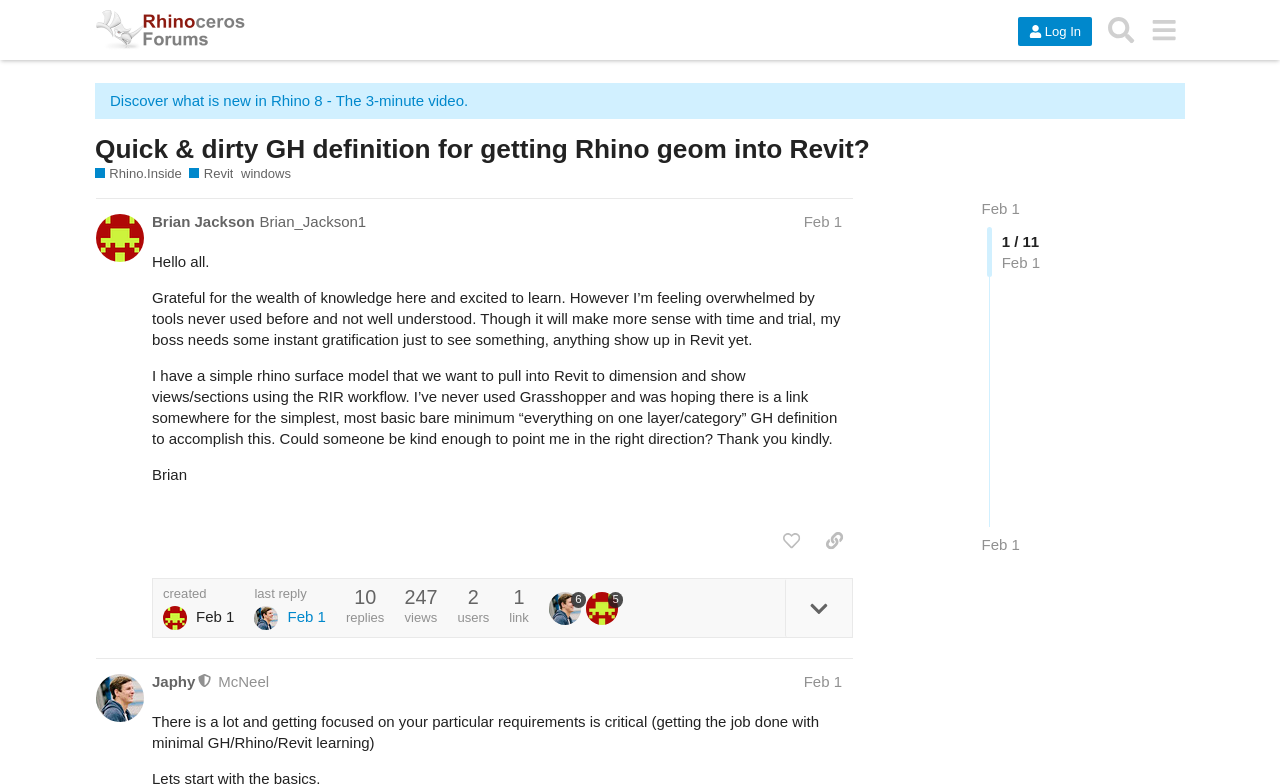Using the description: "Feb 1", determine the UI element's bounding box coordinates. Ensure the coordinates are in the format of four float numbers between 0 and 1, i.e., [left, top, right, bottom].

[0.628, 0.859, 0.658, 0.881]